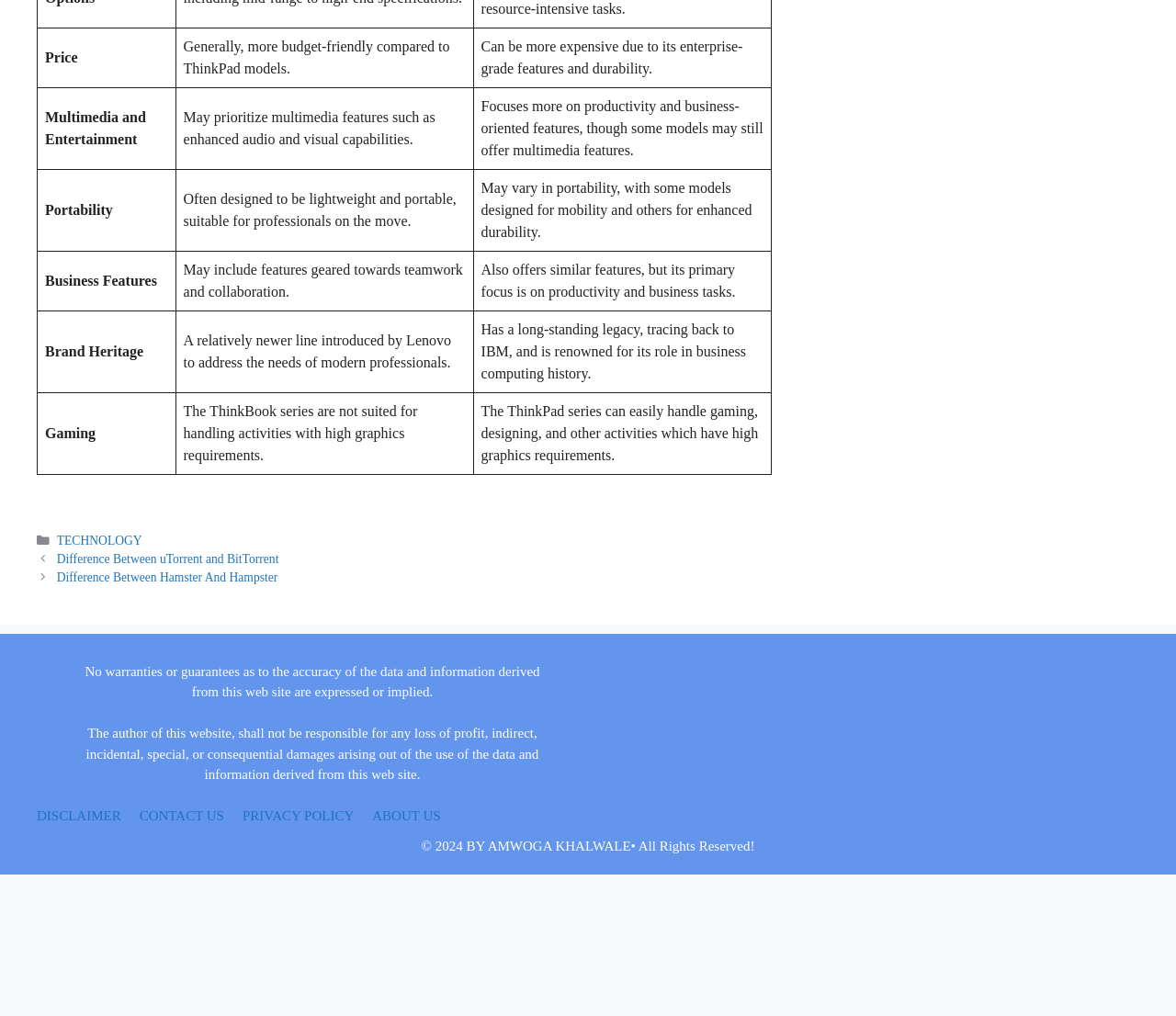Please provide the bounding box coordinate of the region that matches the element description: SCRAP. Coordinates should be in the format (top-left x, top-left y, bottom-right x, bottom-right y) and all values should be between 0 and 1.

None